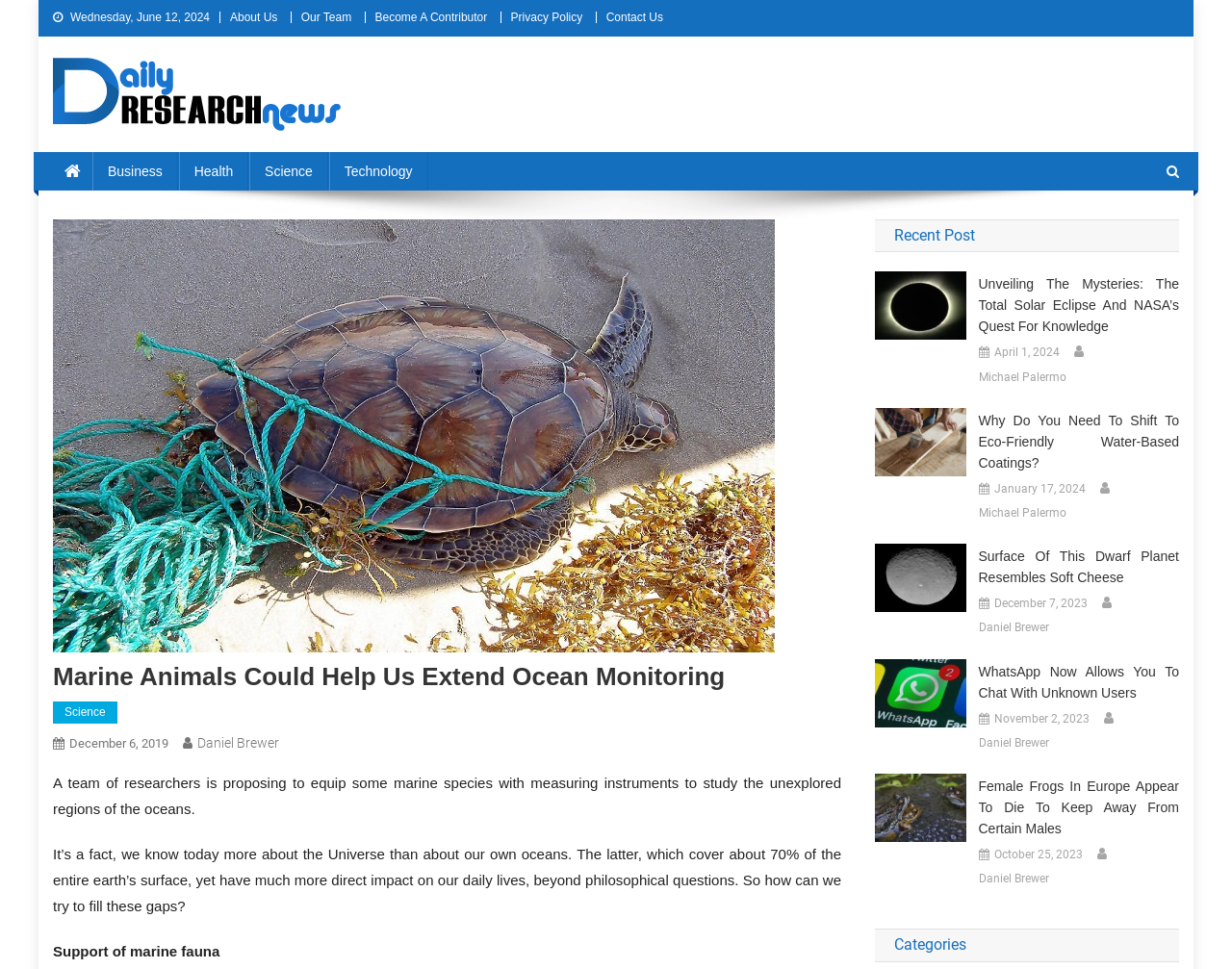What is the date of the article 'Marine Animals Could Help Us Extend Ocean Monitoring'? Examine the screenshot and reply using just one word or a brief phrase.

December 6, 2019